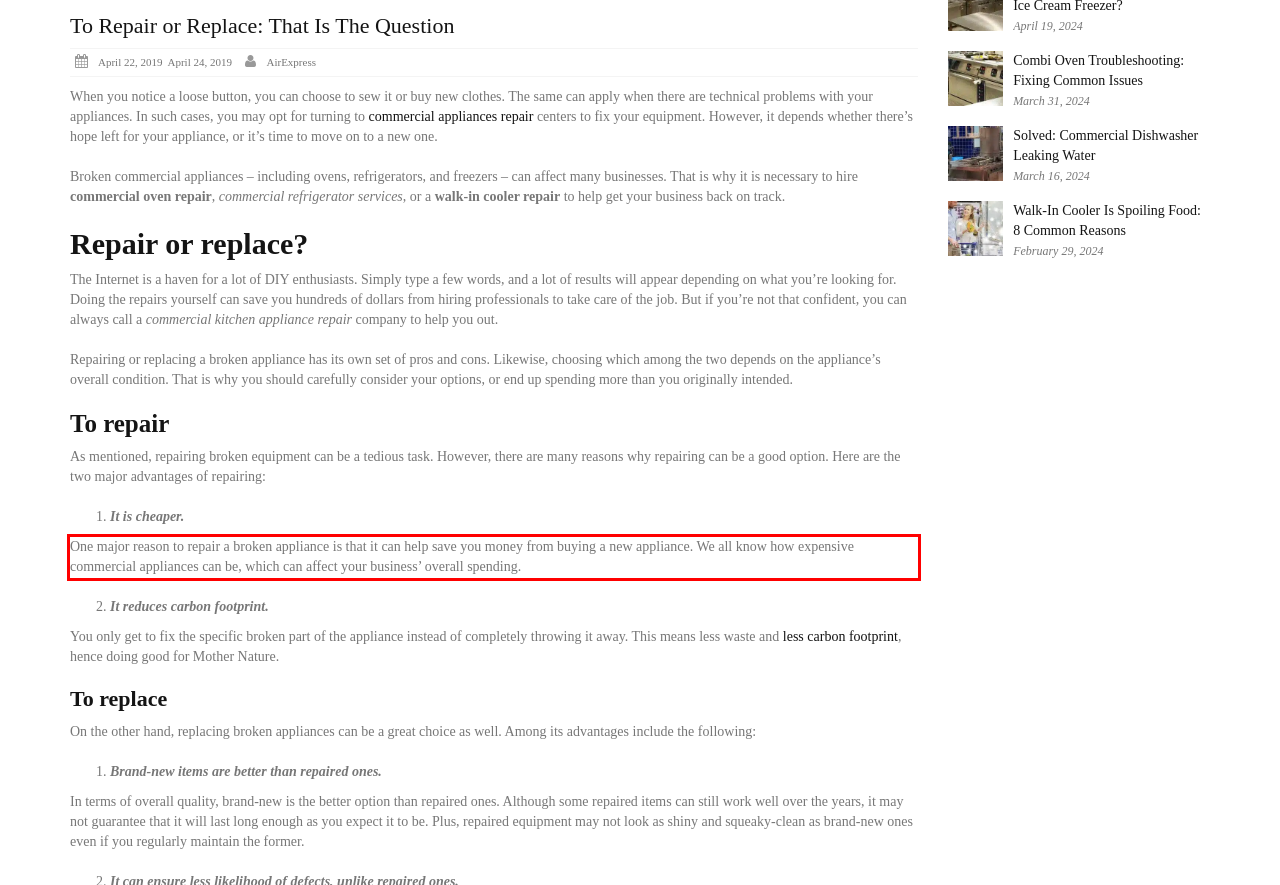Identify and extract the text within the red rectangle in the screenshot of the webpage.

One major reason to repair a broken appliance is that it can help save you money from buying a new appliance. We all know how expensive commercial appliances can be, which can affect your business’ overall spending.